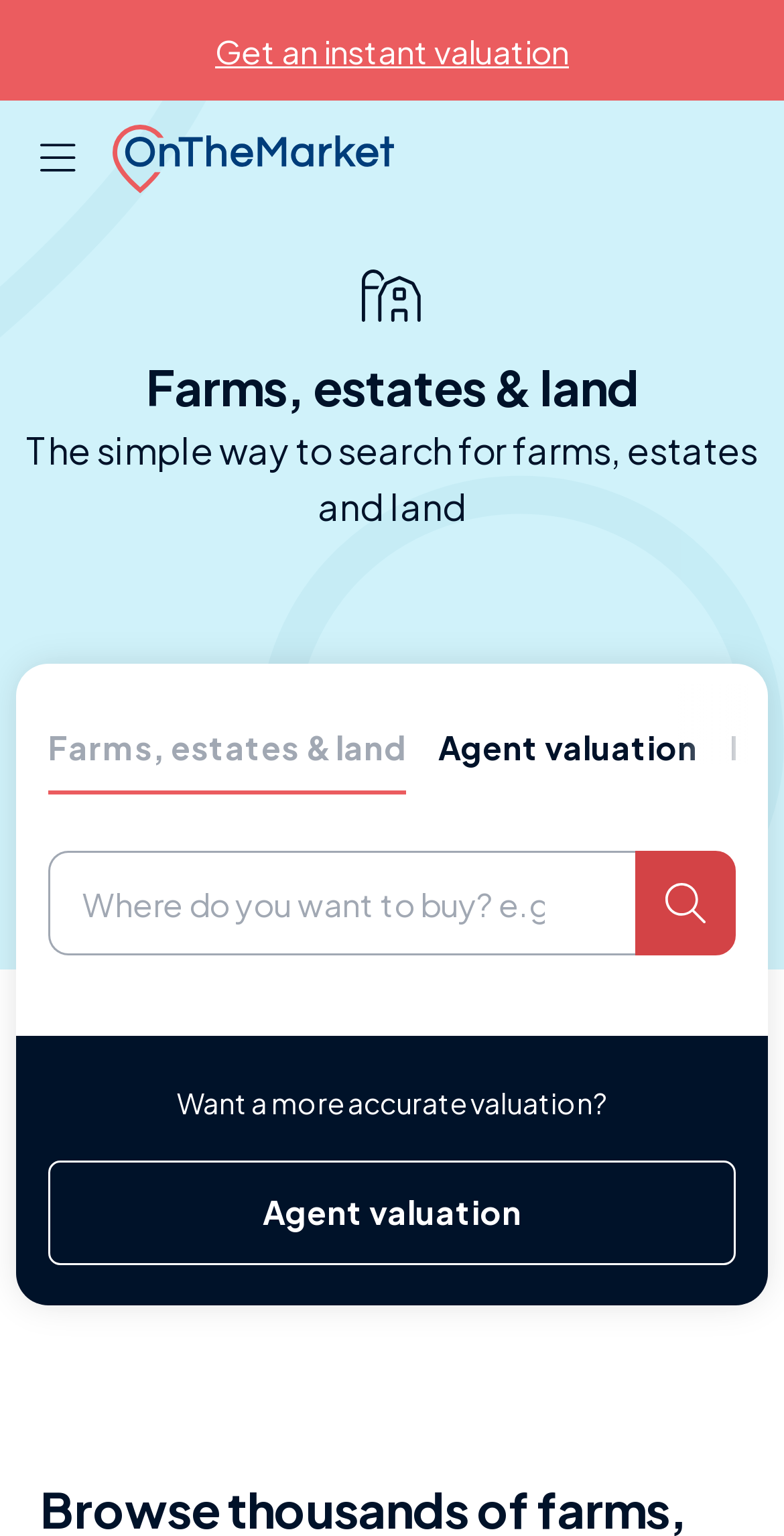Using the provided description title="home", find the bounding box coordinates for the UI element. Provide the coordinates in (top-left x, top-left y, bottom-right x, bottom-right y) format, ensuring all values are between 0 and 1.

[0.144, 0.081, 0.503, 0.126]